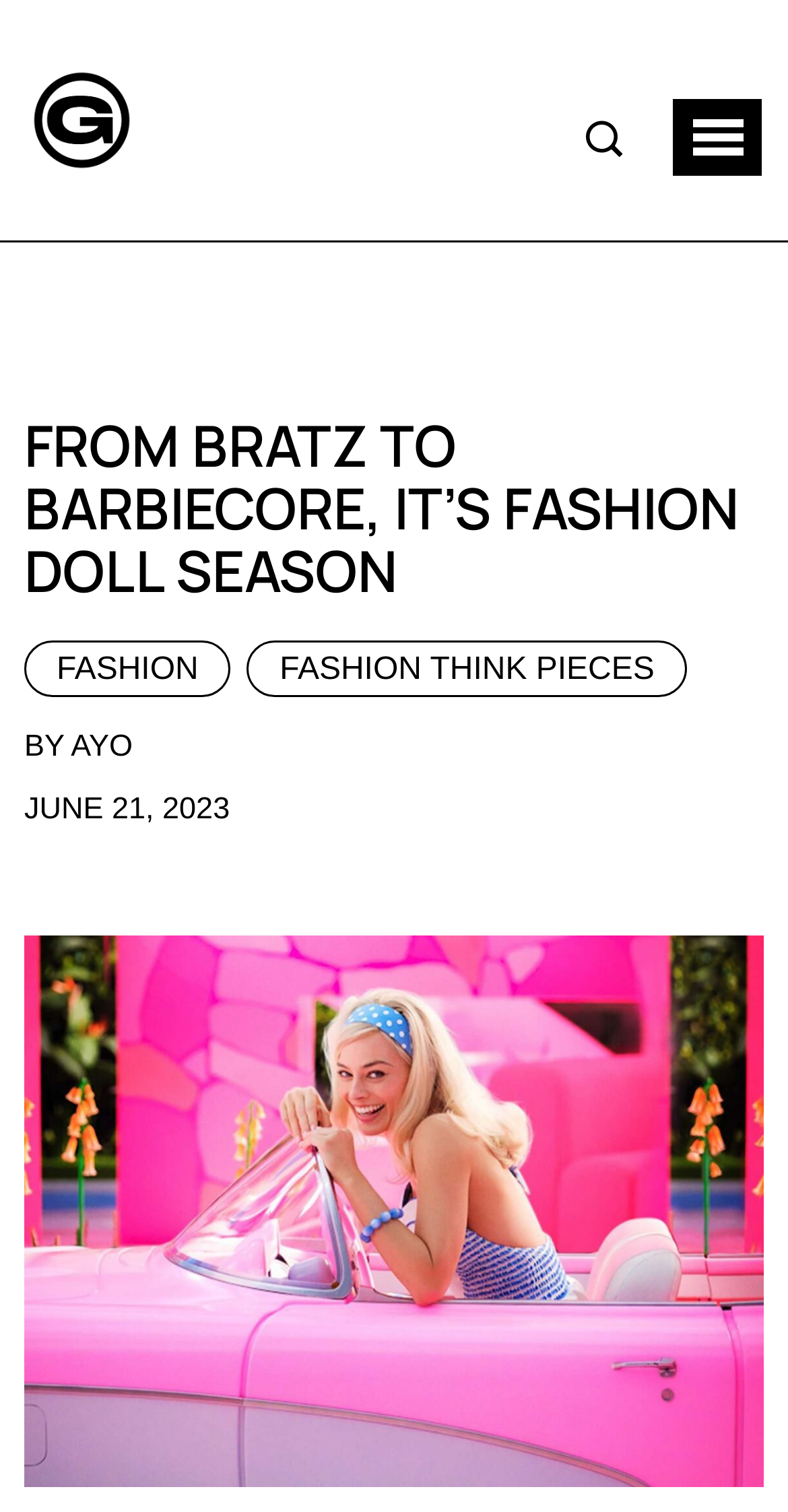What is the date of publication of the article?
Refer to the image and provide a one-word or short phrase answer.

JUNE 21, 2023